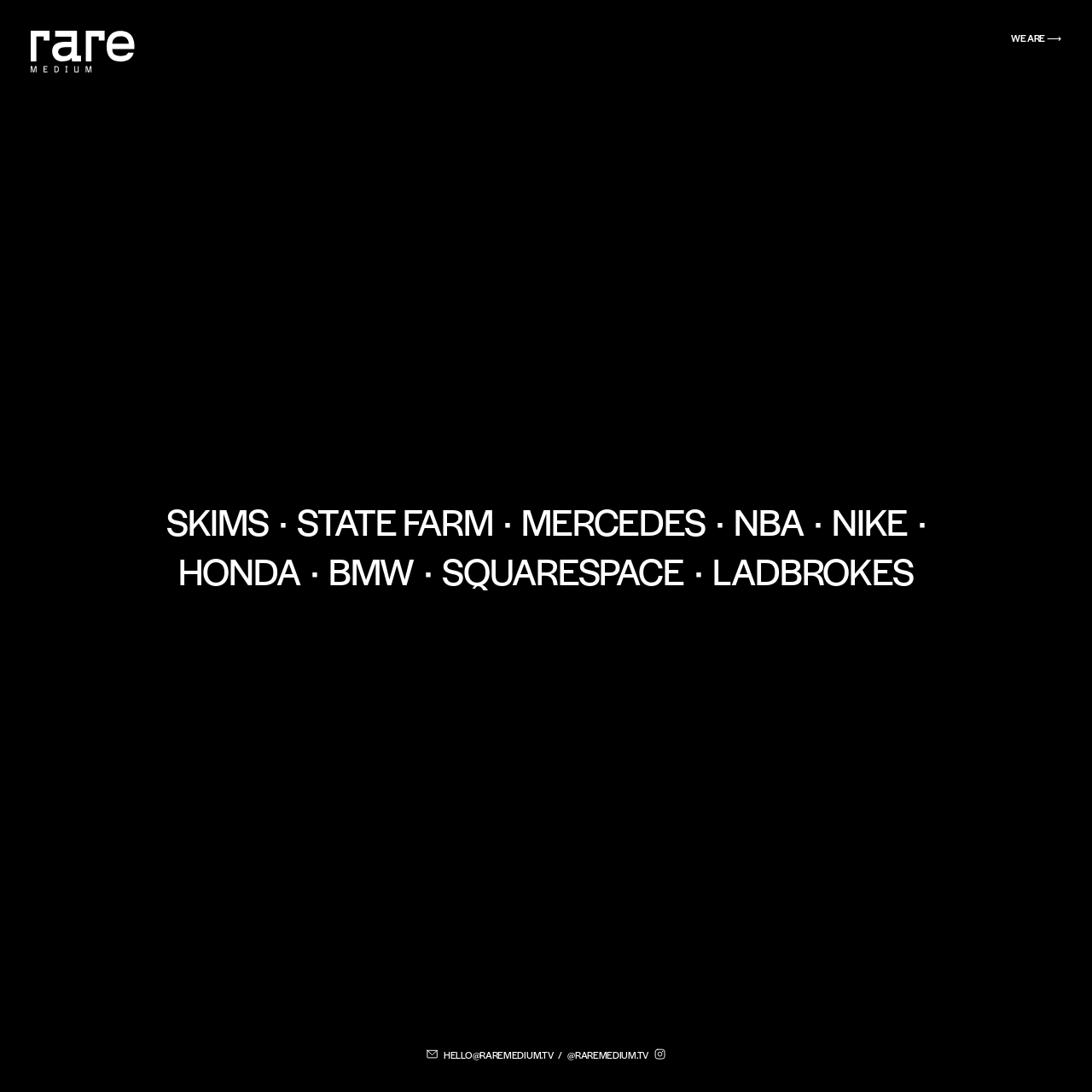Given the description "@raremedium.tv", provide the bounding box coordinates of the corresponding UI element.

[0.52, 0.959, 0.61, 0.972]